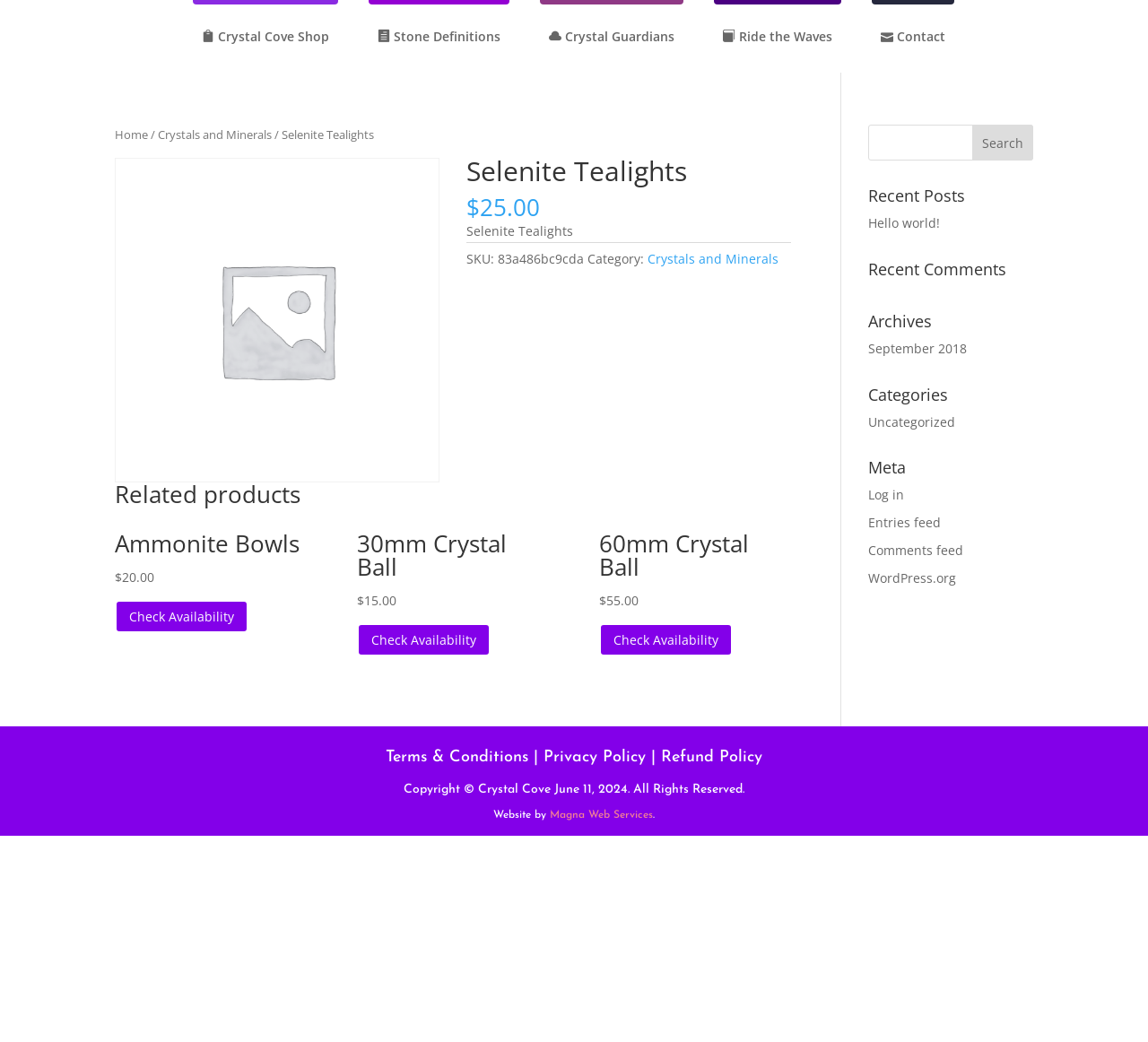What is the price of Selenite Tealights?
Your answer should be a single word or phrase derived from the screenshot.

$25.00